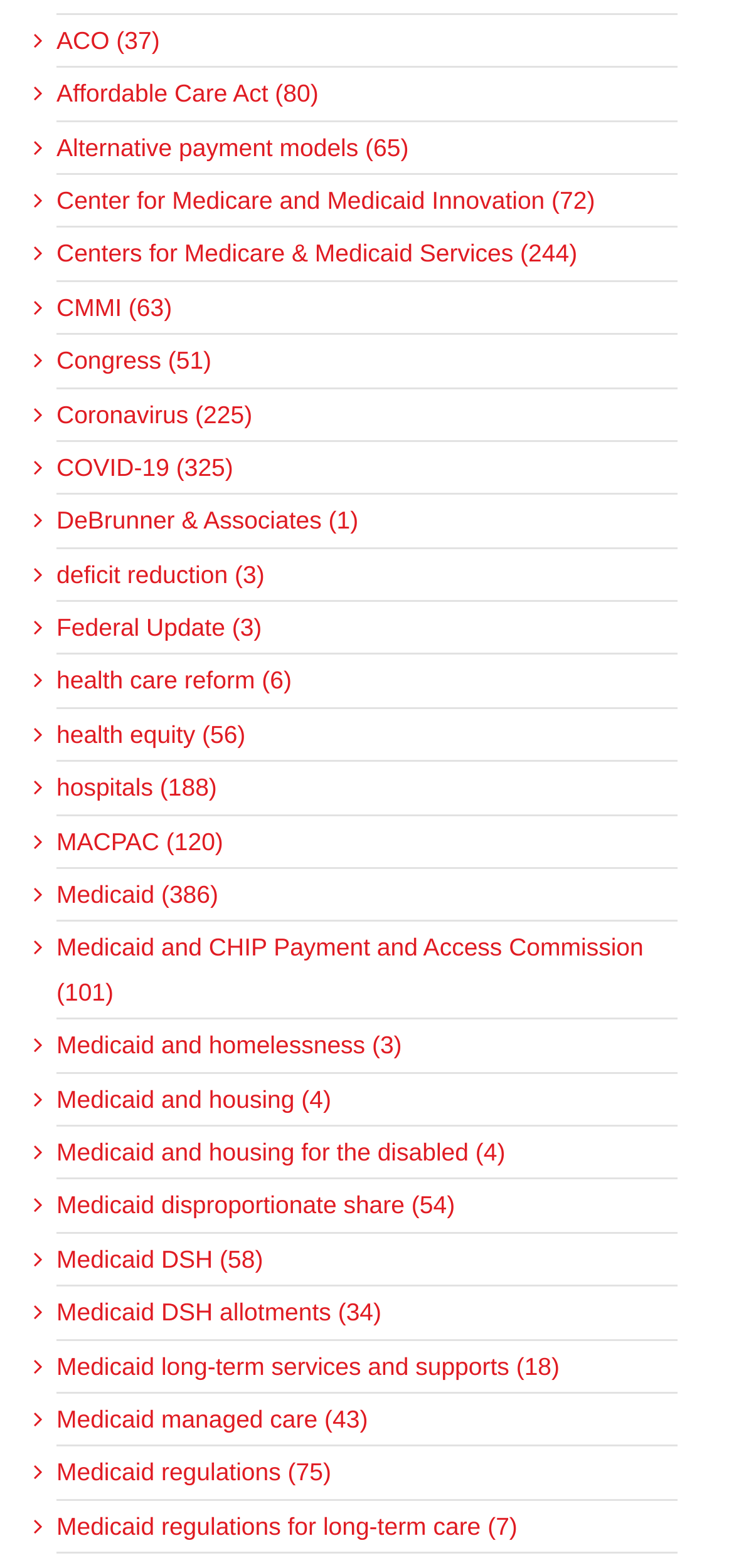Please identify the bounding box coordinates of the clickable area that will allow you to execute the instruction: "Get information about Medicaid regulations".

[0.077, 0.925, 0.897, 0.953]